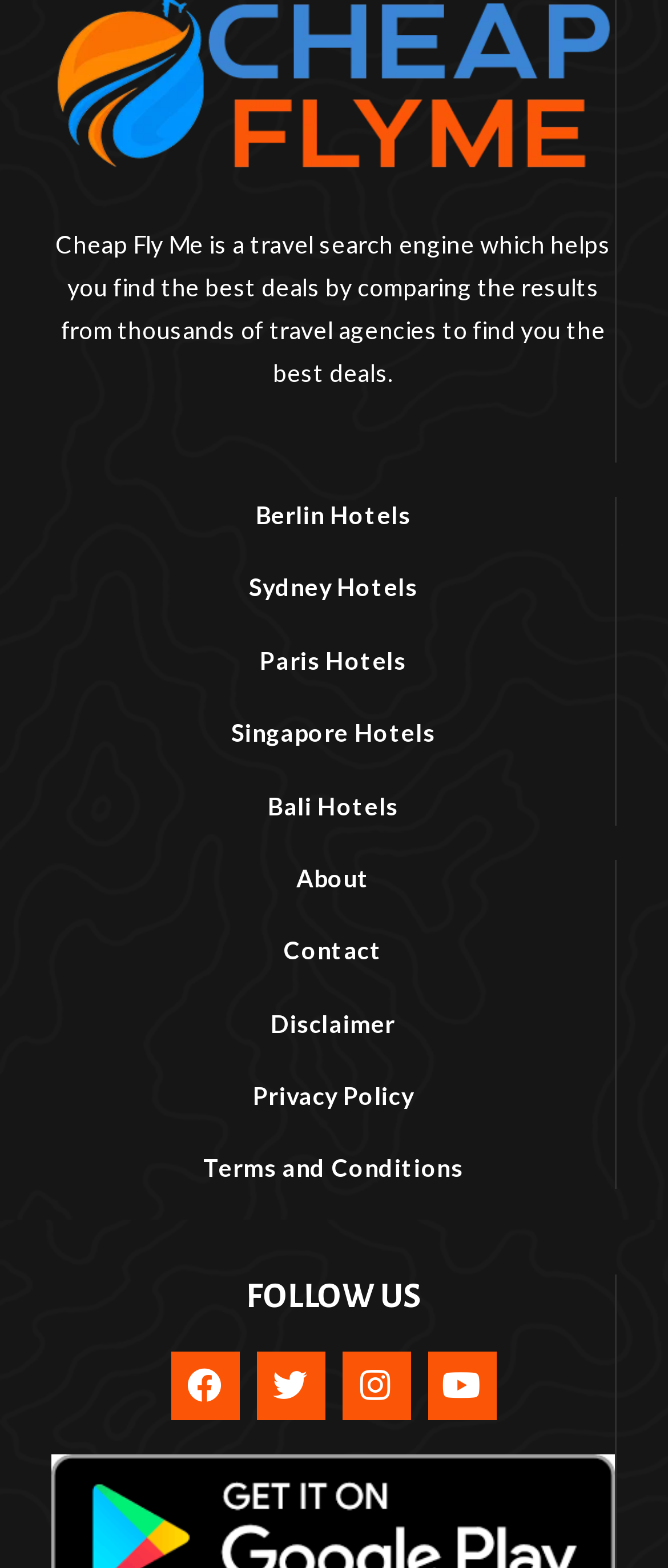Kindly determine the bounding box coordinates of the area that needs to be clicked to fulfill this instruction: "Visit the ABOUT US page".

None